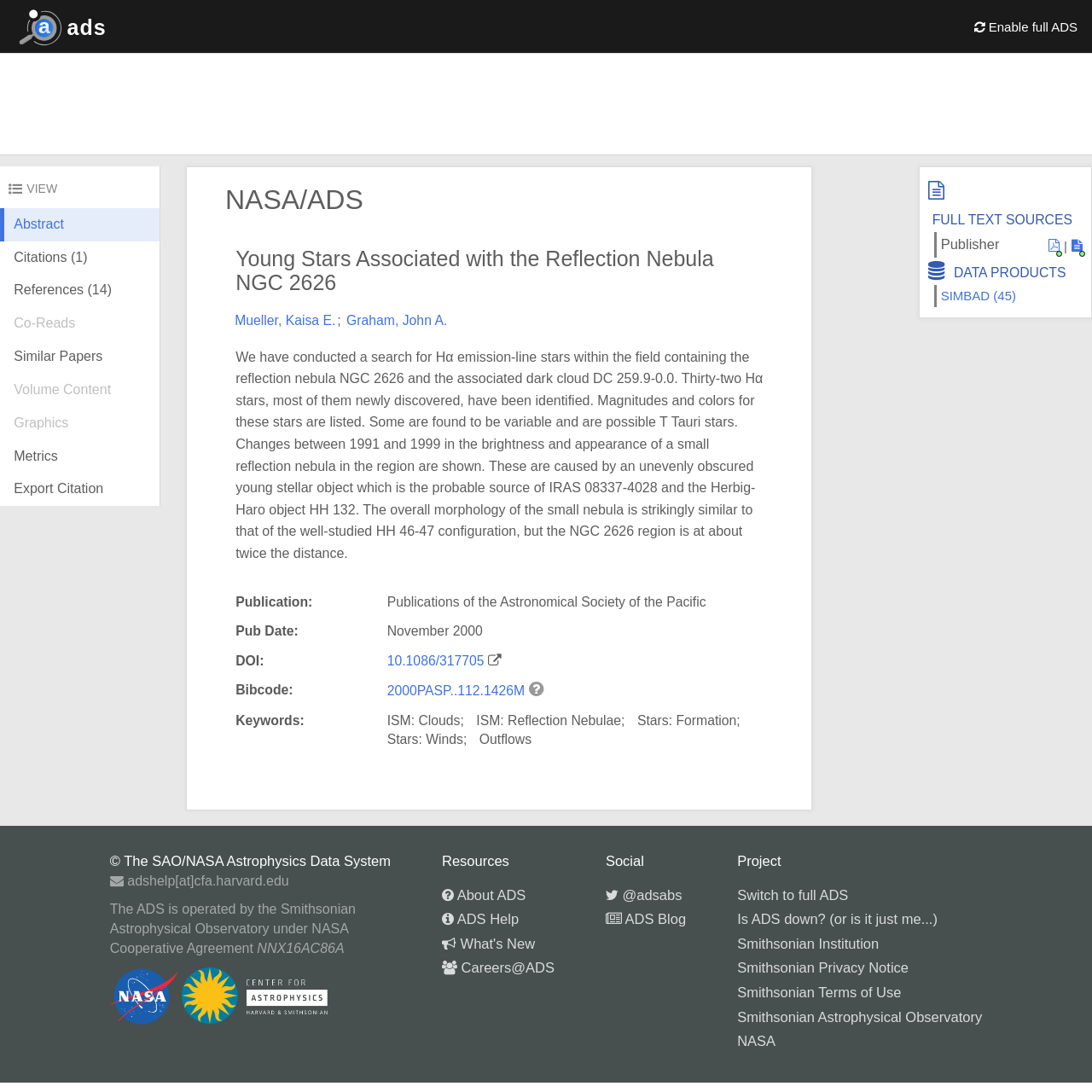What is the DOI of the paper?
Please analyze the image and answer the question with as much detail as possible.

The DOI of the paper can be found in the section below the abstract, where it is listed as 'DOI: 10.1086/317705'.